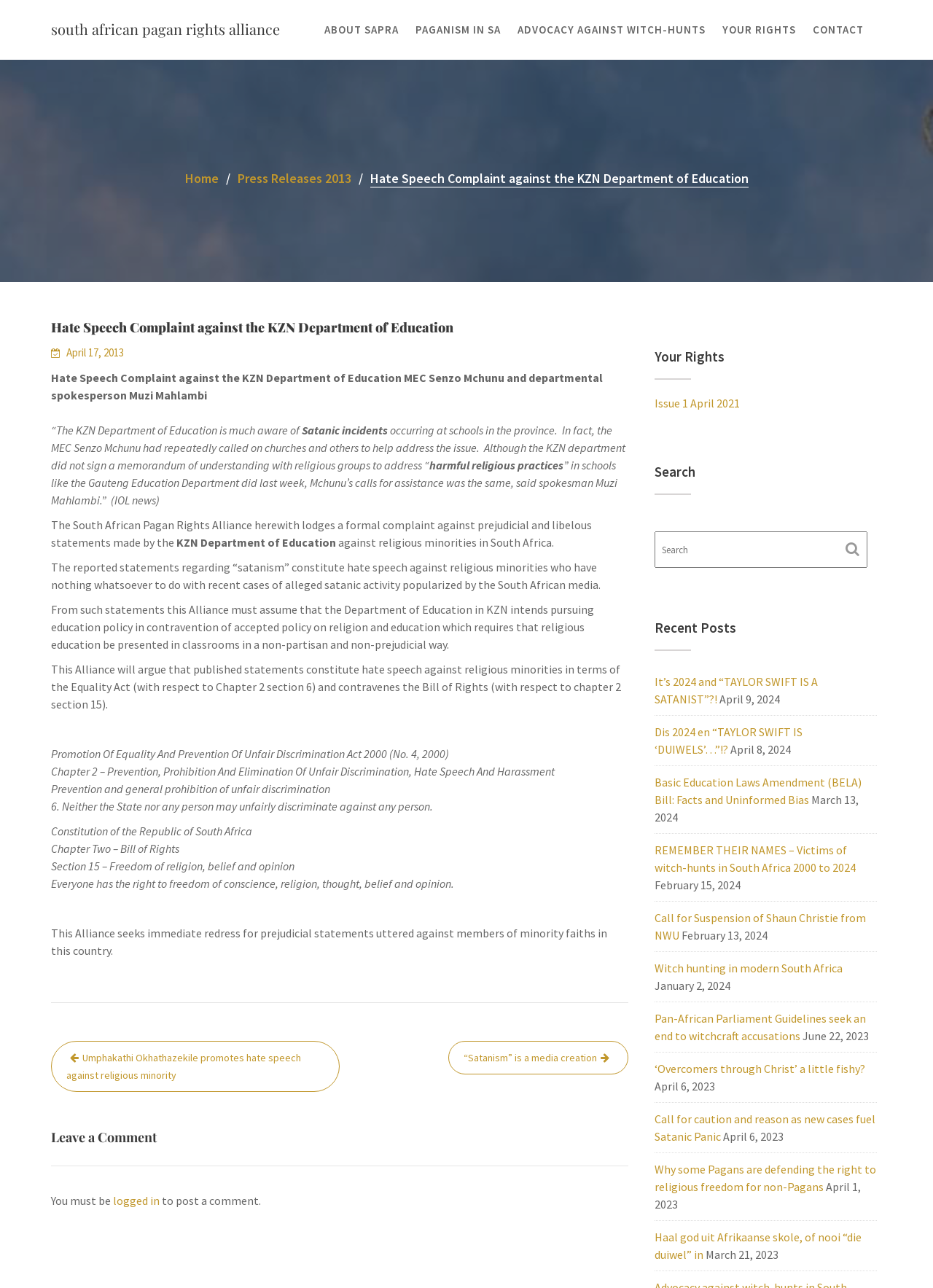Specify the bounding box coordinates of the element's area that should be clicked to execute the given instruction: "Click on the 'Issue 1 April 2021' link". The coordinates should be four float numbers between 0 and 1, i.e., [left, top, right, bottom].

[0.702, 0.307, 0.793, 0.319]